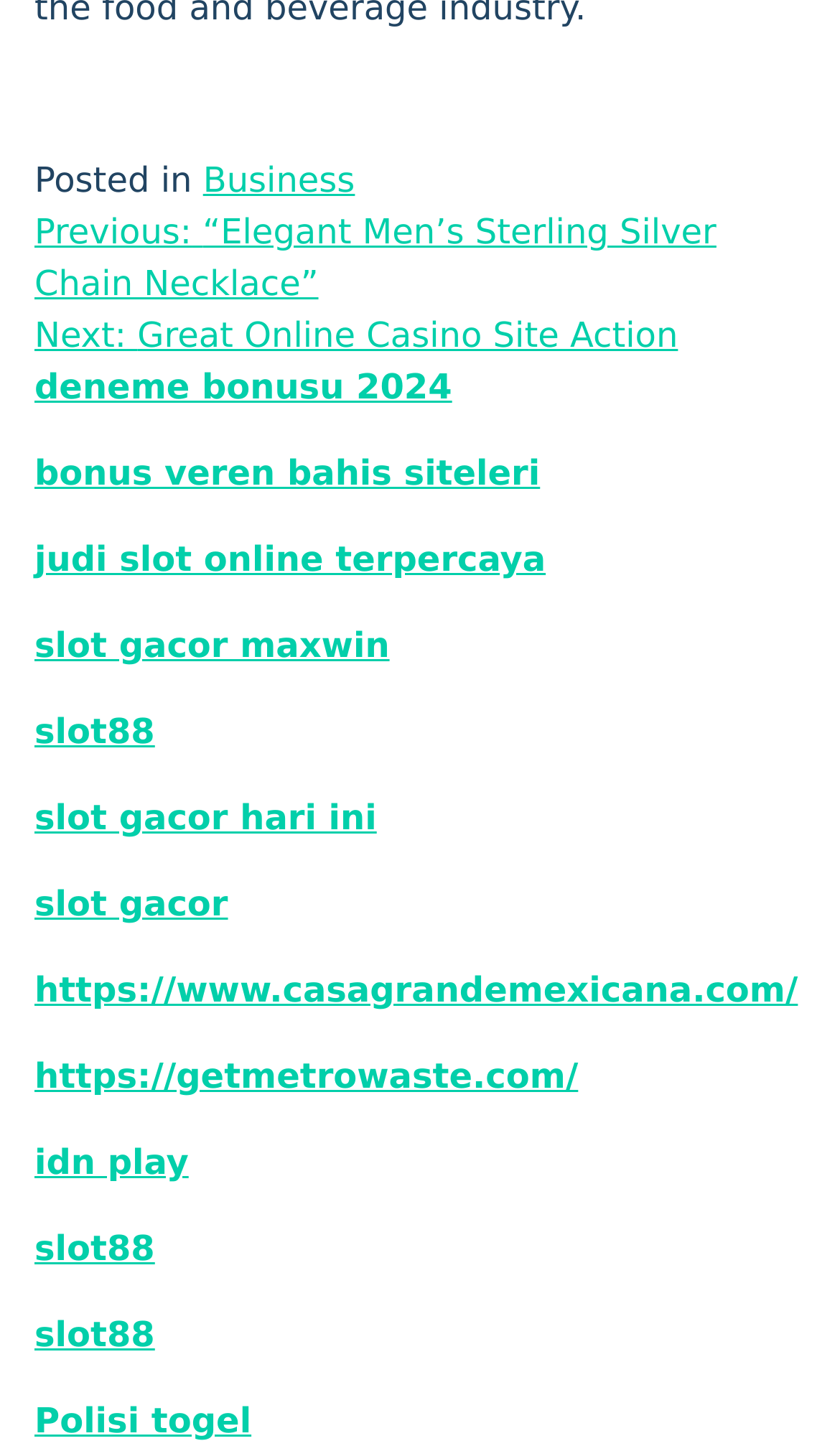Determine the bounding box for the described HTML element: "slot88". Ensure the coordinates are four float numbers between 0 and 1 in the format [left, top, right, bottom].

[0.041, 0.492, 0.184, 0.521]